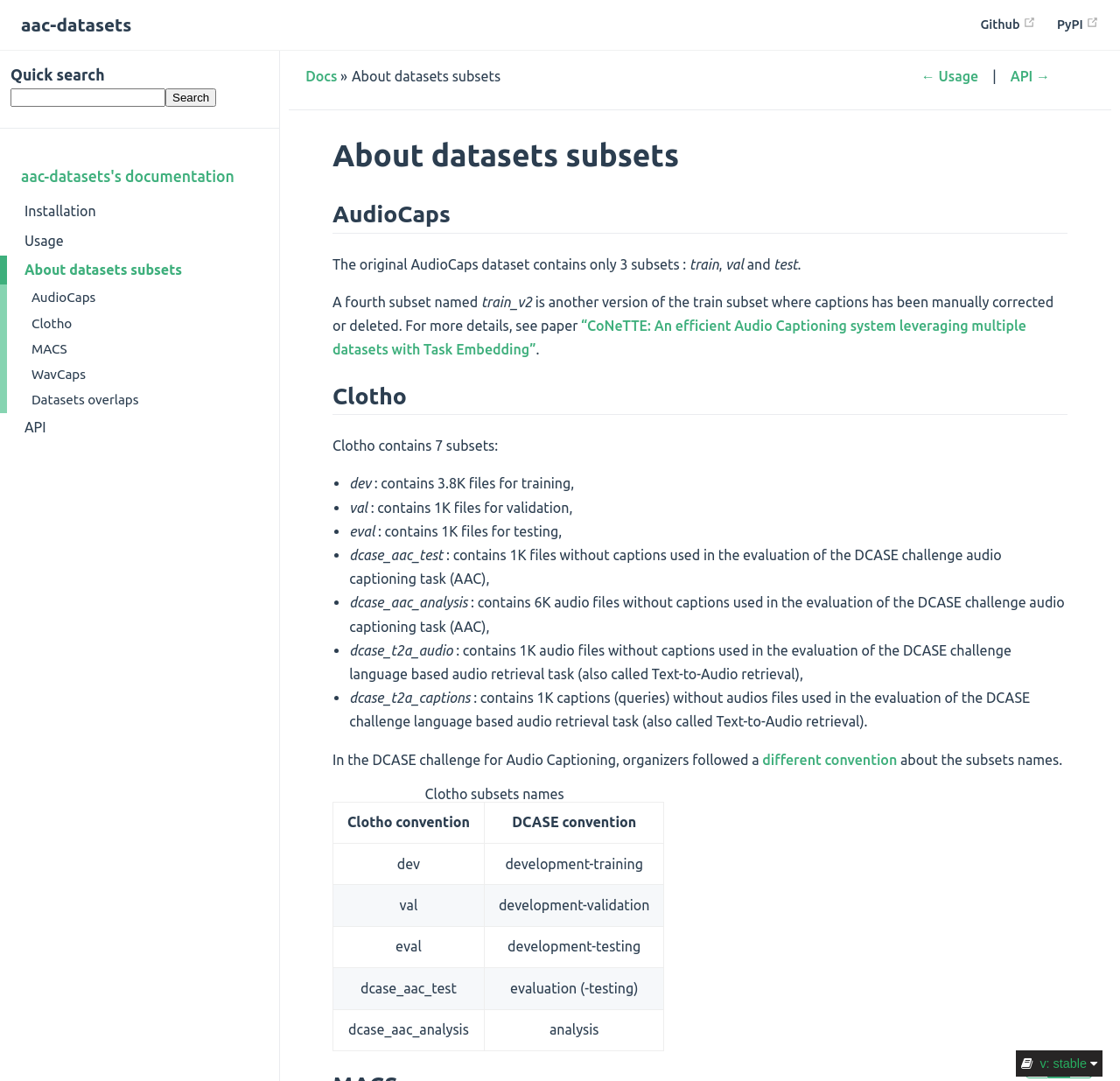Using the provided element description: "About datasets subsets", determine the bounding box coordinates of the corresponding UI element in the screenshot.

[0.0, 0.236, 0.249, 0.263]